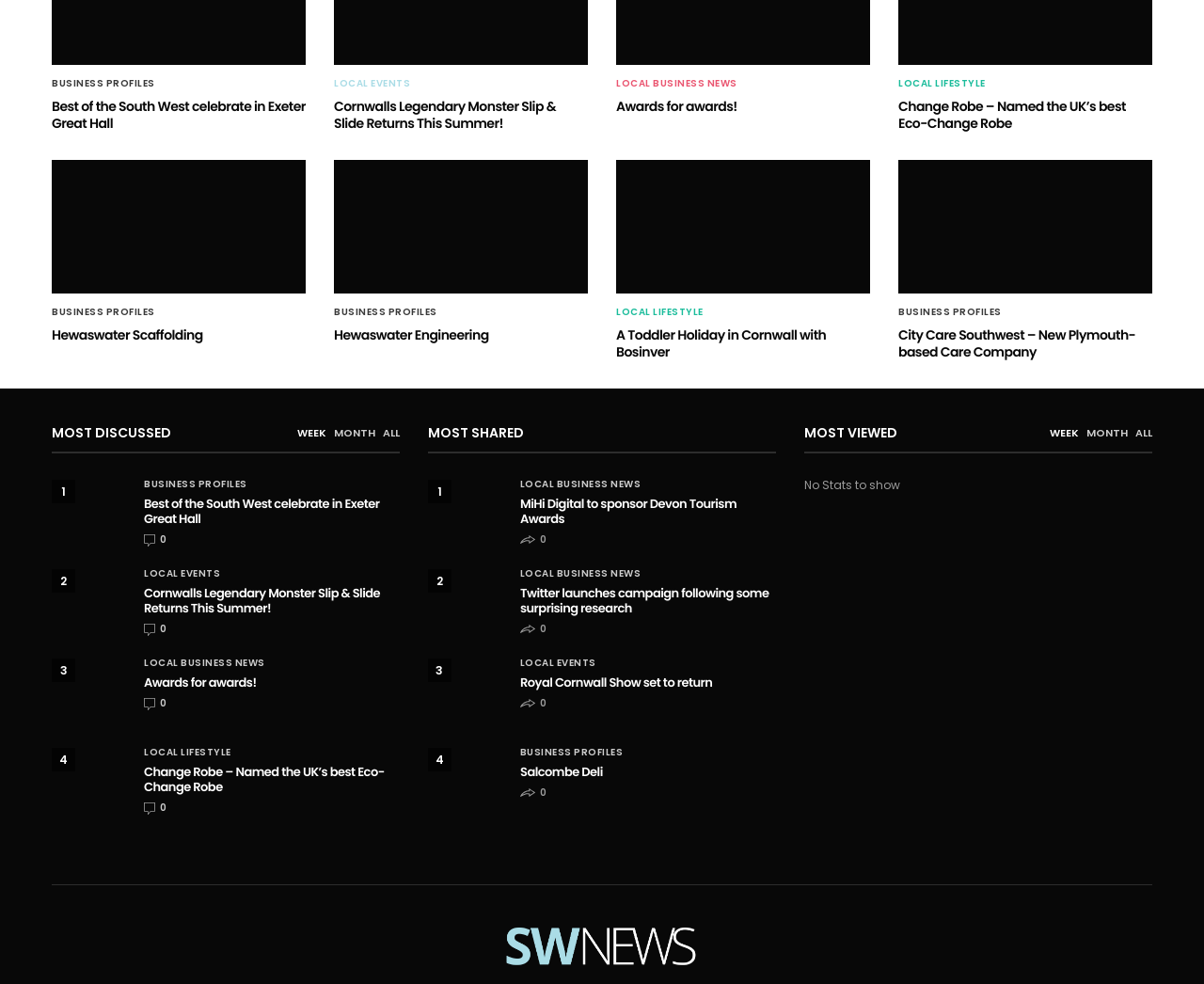What is the theme of the article with the heading 'Cornwalls Legendary Monster Slip & Slide Returns This Summer!'?
Offer a detailed and full explanation in response to the question.

The article with the heading 'Cornwalls Legendary Monster Slip & Slide Returns This Summer!' appears to be about a summer event, possibly a funfair or amusement park attraction, based on the mention of 'Slip & Slide' and 'This Summer'.